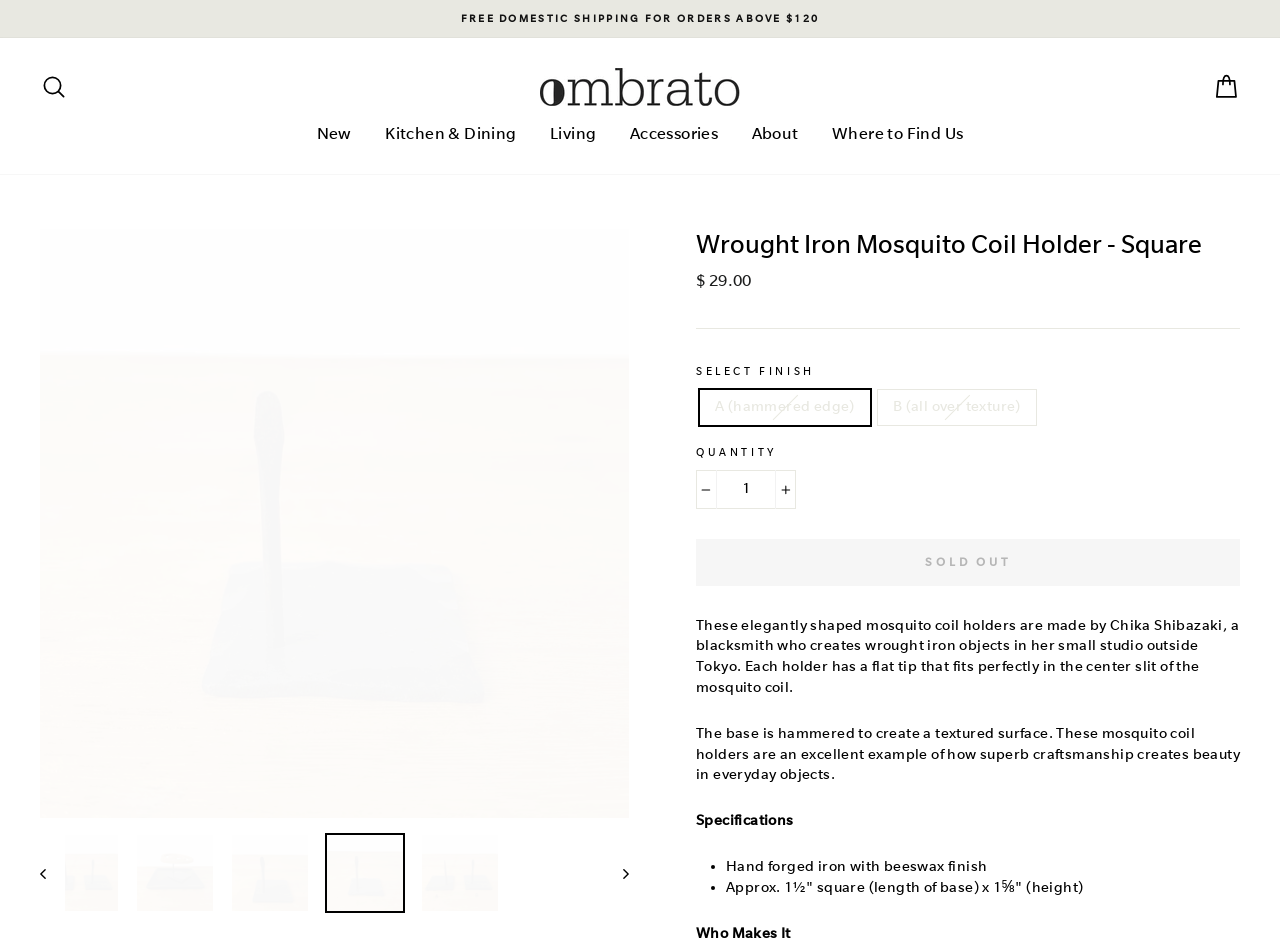Using the details from the image, please elaborate on the following question: Who creates the wrought iron objects?

The creator of the wrought iron objects is mentioned in the product description. It is stated that the mosquito coil holders are made by Chika Shibazaki, a blacksmith who creates wrought iron objects in her small studio outside Tokyo.